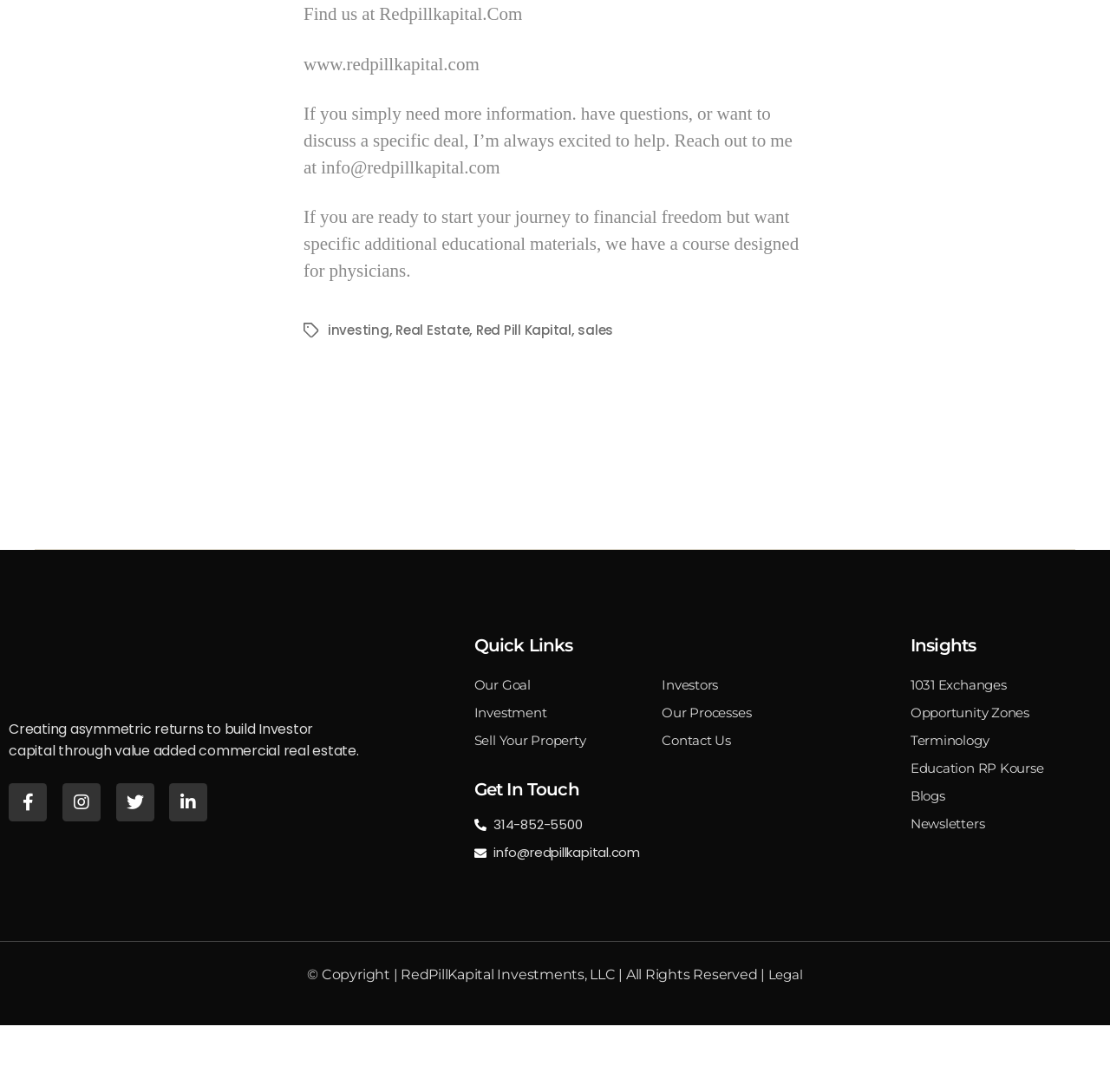Determine the bounding box coordinates of the clickable element to complete this instruction: "Click on 'Investing'". Provide the coordinates in the format of four float numbers between 0 and 1, [left, top, right, bottom].

[0.295, 0.352, 0.351, 0.37]